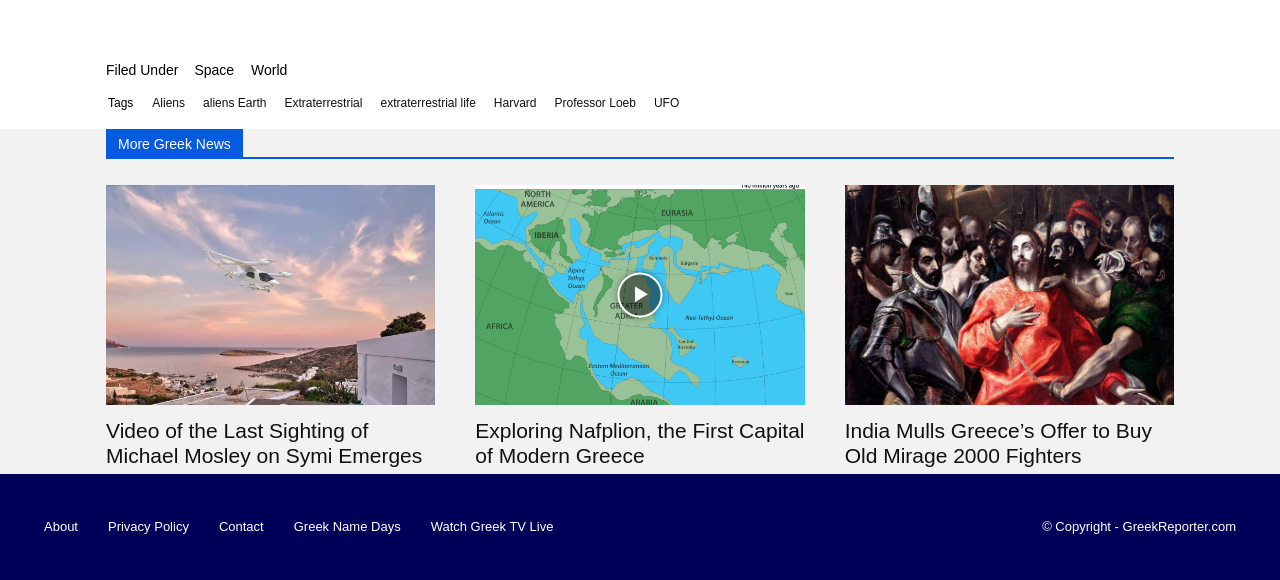Find the bounding box coordinates of the area that needs to be clicked in order to achieve the following instruction: "Navigate to the previous post". The coordinates should be specified as four float numbers between 0 and 1, i.e., [left, top, right, bottom].

None